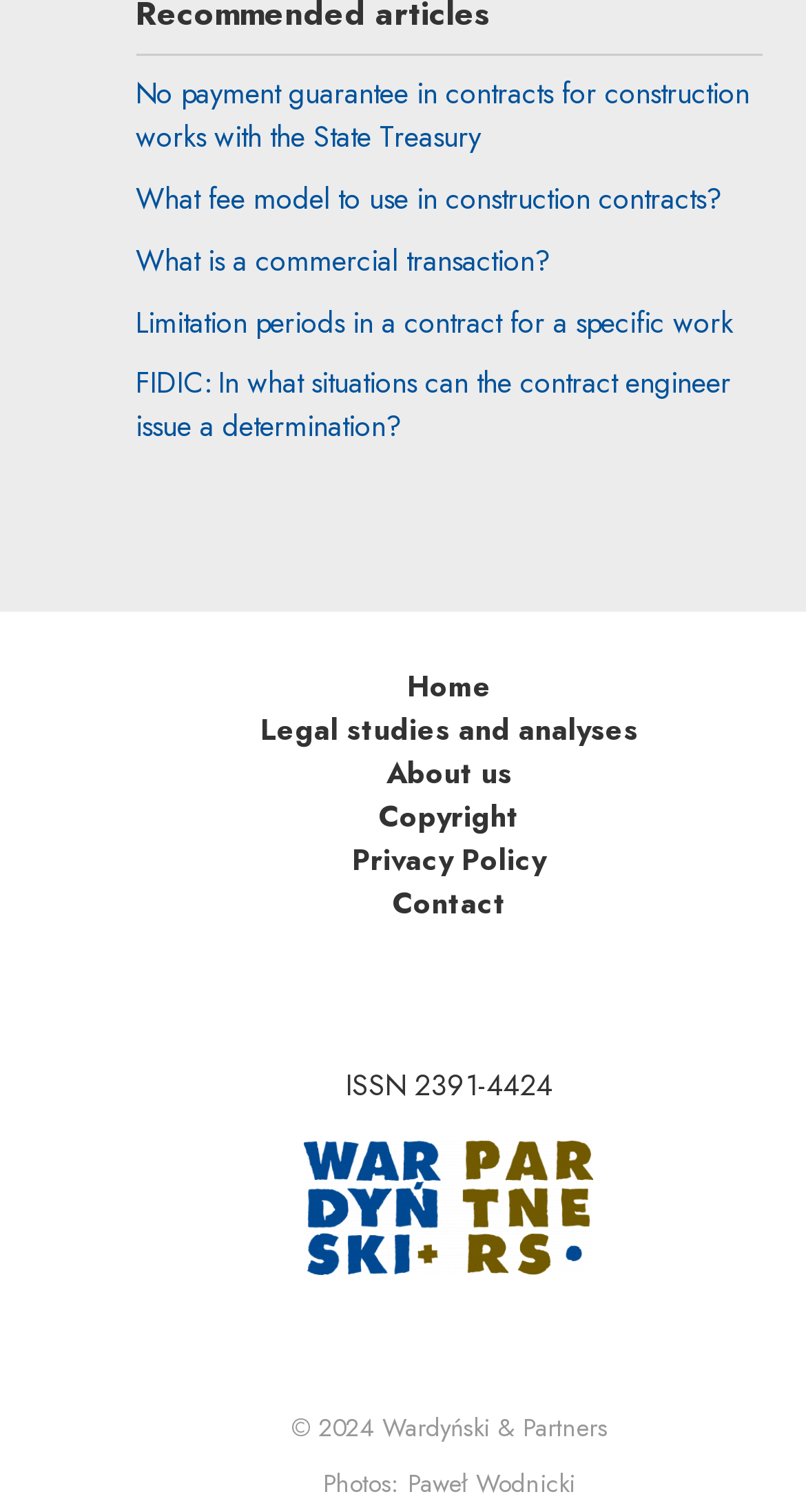Can you show the bounding box coordinates of the region to click on to complete the task described in the instruction: "View the website's privacy policy"?

[0.437, 0.555, 0.678, 0.583]